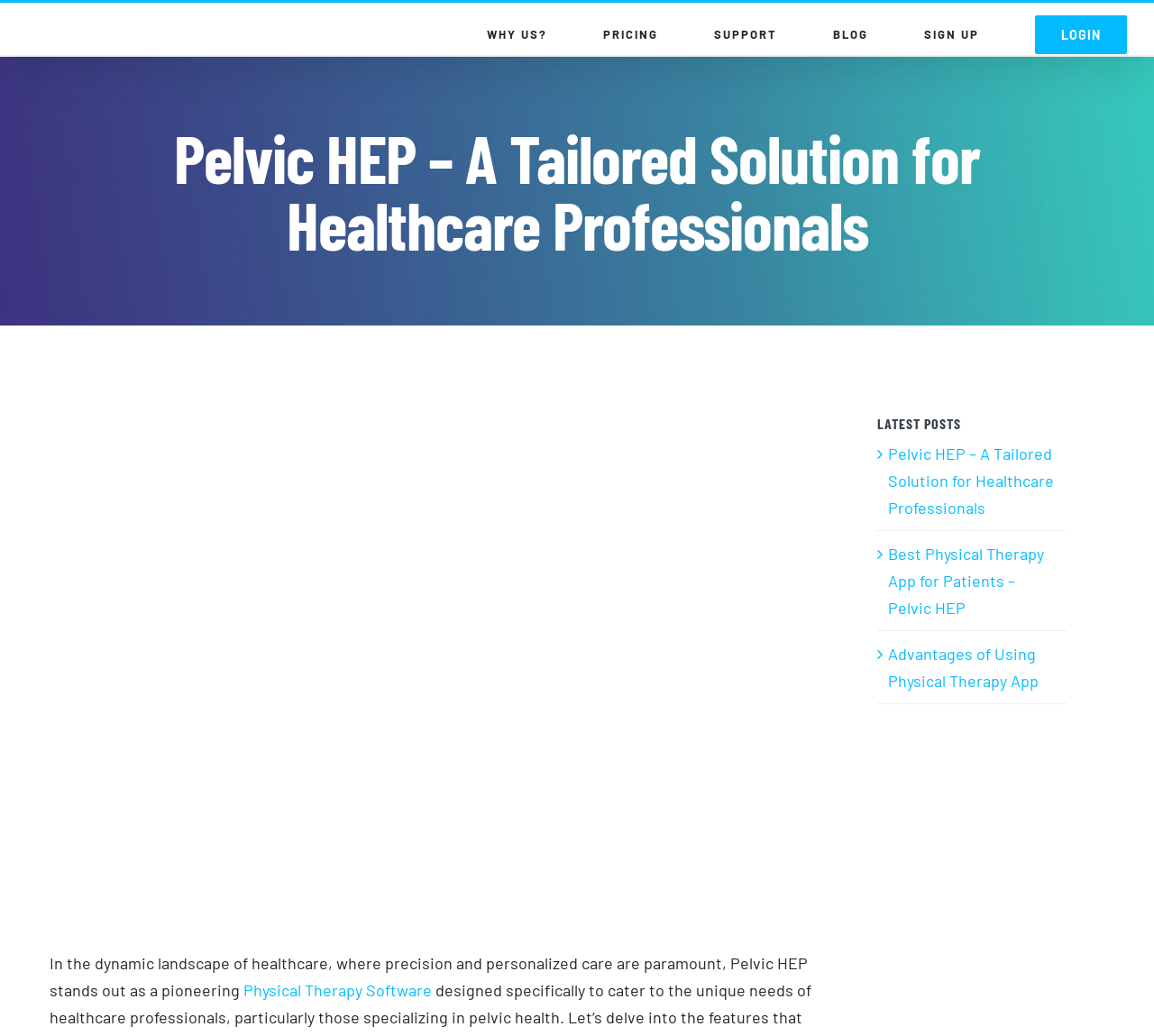What is the name of the software?
Answer the question with a single word or phrase, referring to the image.

Pelvic HEP